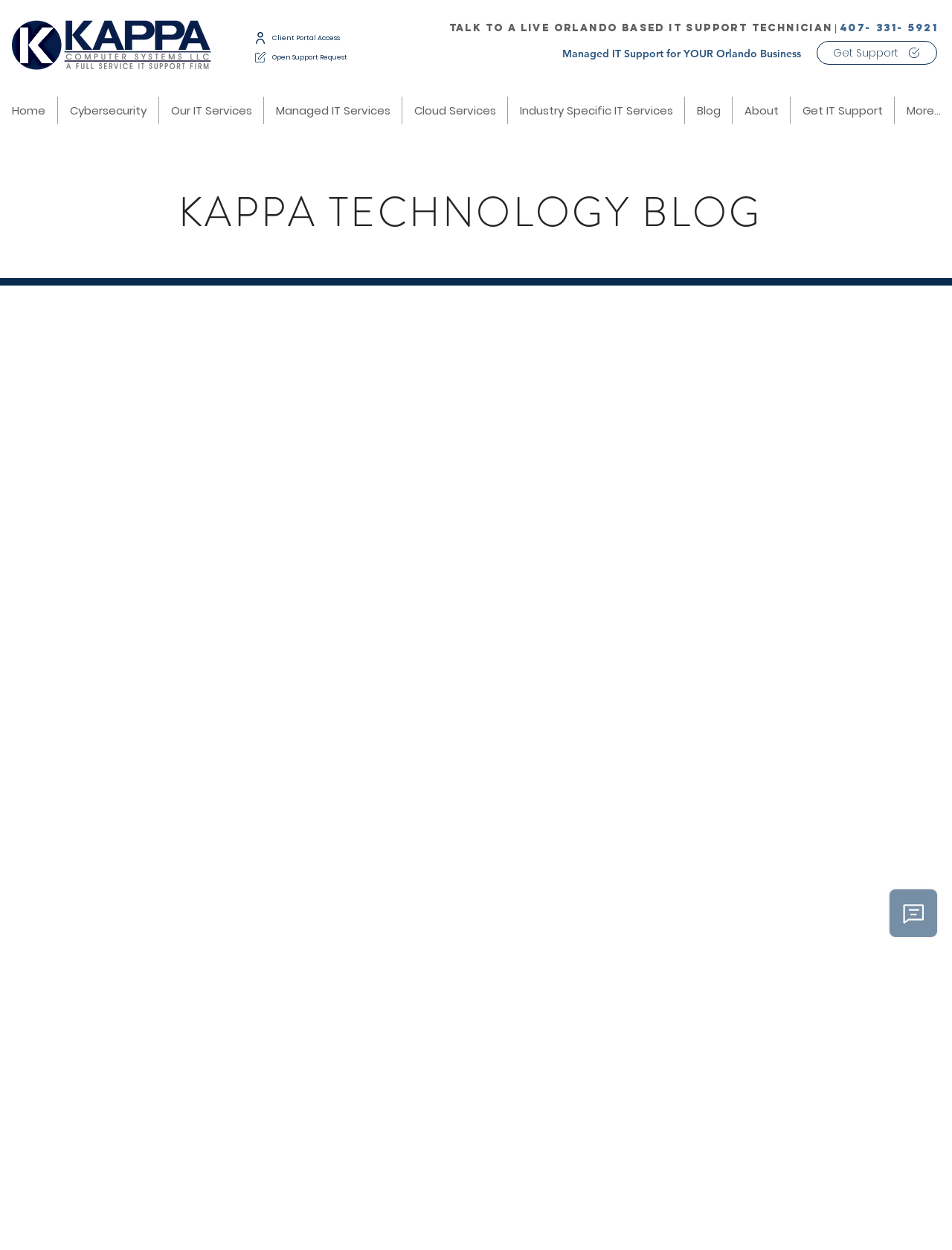Determine the bounding box of the UI component based on this description: "Get Support". The bounding box coordinates should be four float values between 0 and 1, i.e., [left, top, right, bottom].

[0.858, 0.033, 0.984, 0.052]